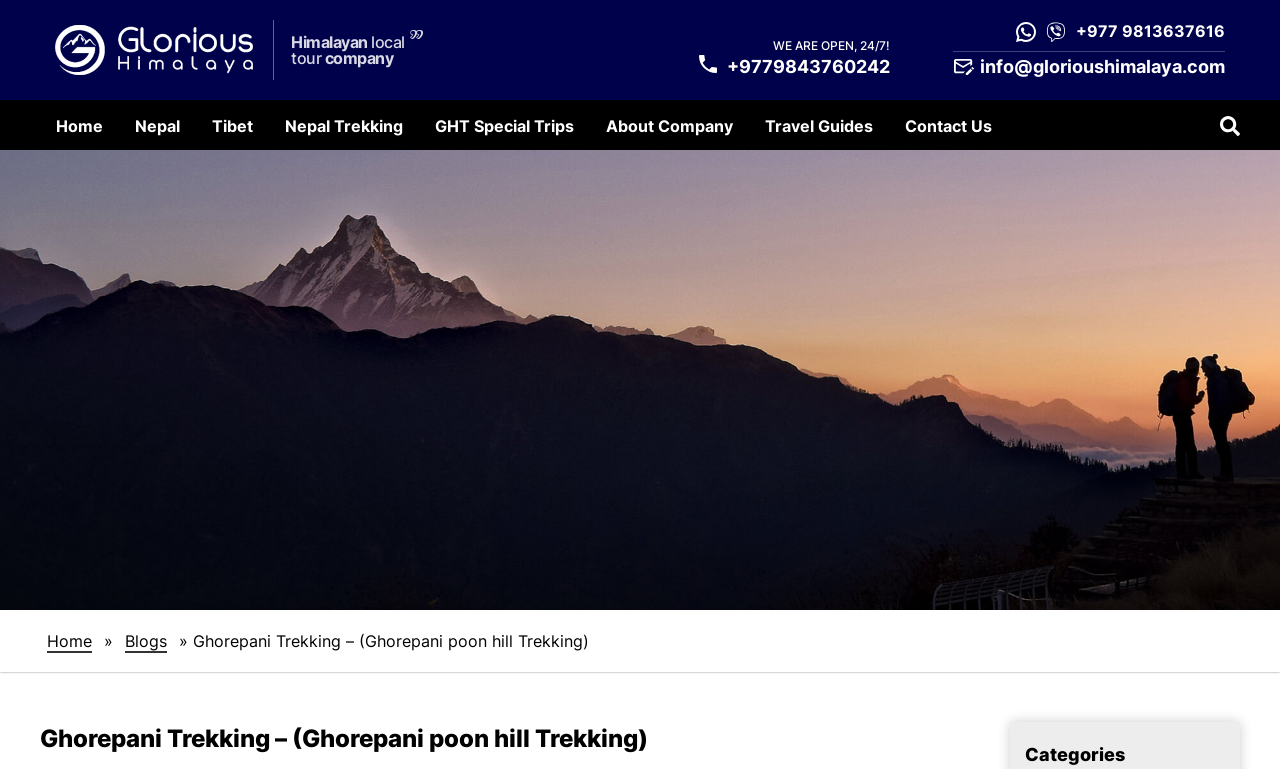Please answer the following question using a single word or phrase: 
What type of trips can be searched on this website?

Nepal Trekking